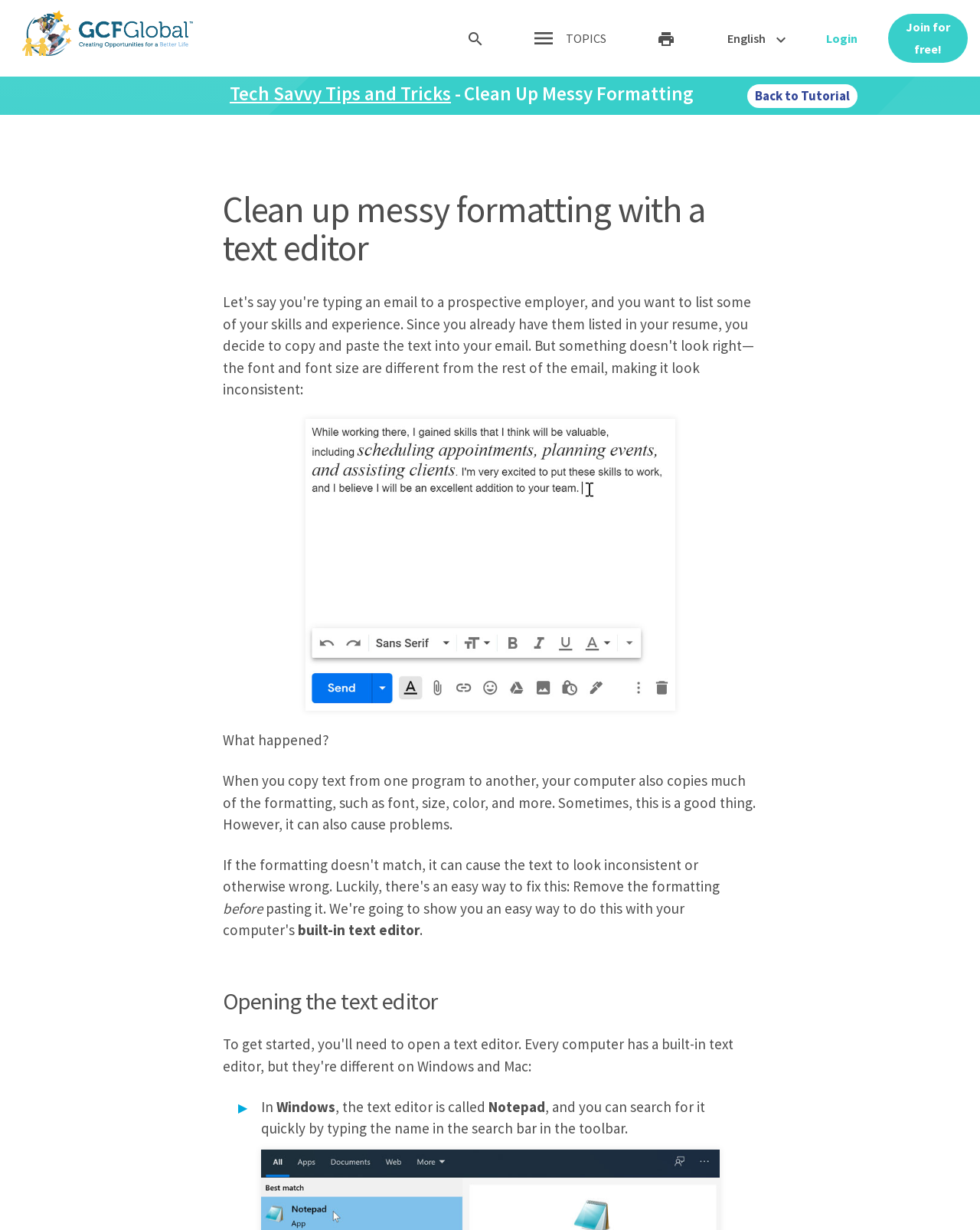What is the name of the text editor in Windows?
Using the visual information, answer the question in a single word or phrase.

Notepad